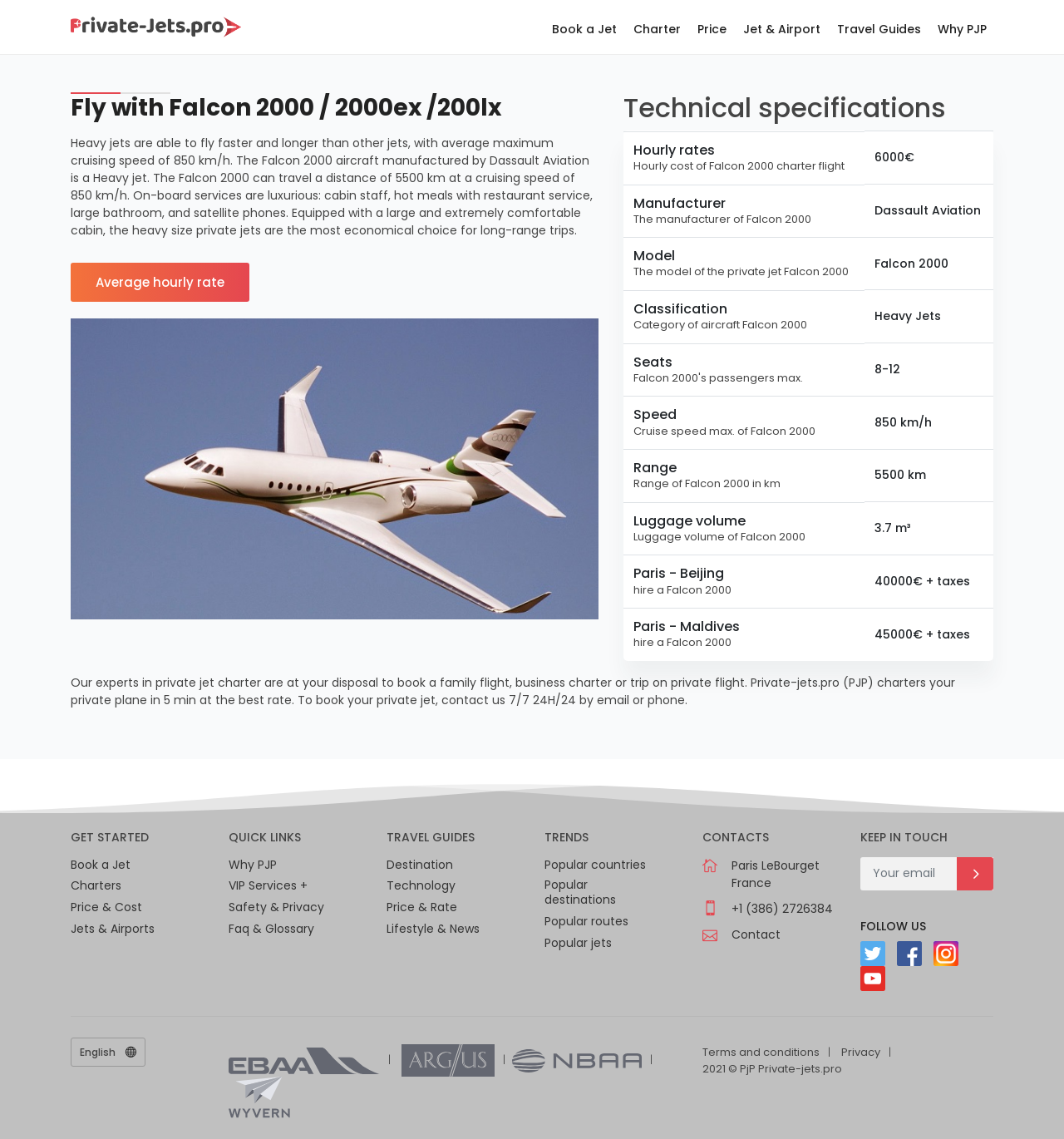Kindly provide the bounding box coordinates of the section you need to click on to fulfill the given instruction: "Click on Book a Jet".

[0.512, 0.018, 0.586, 0.041]